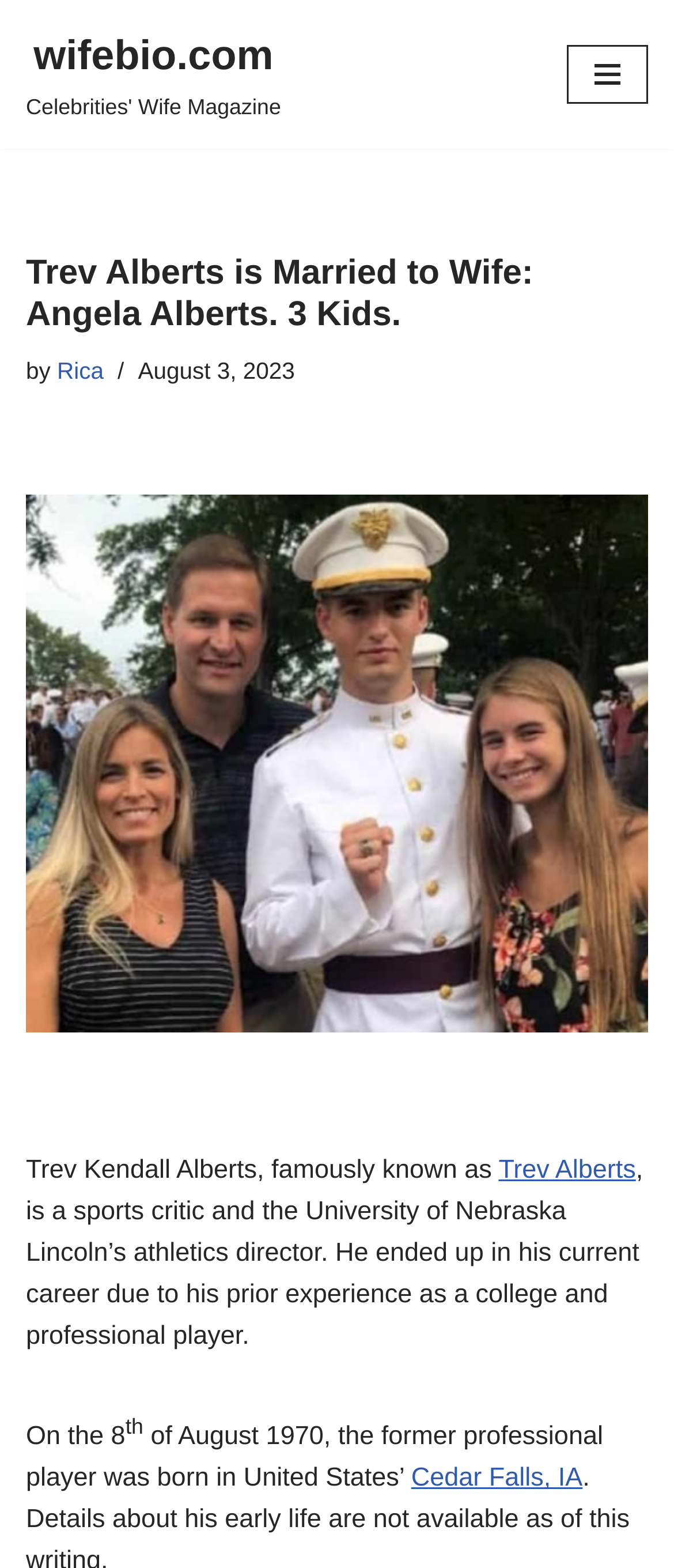What is the name of Trev Alberts' wife?
Please utilize the information in the image to give a detailed response to the question.

The webpage title explicitly states that Trev Alberts is married to Angela Alberts, providing her name as his spouse.